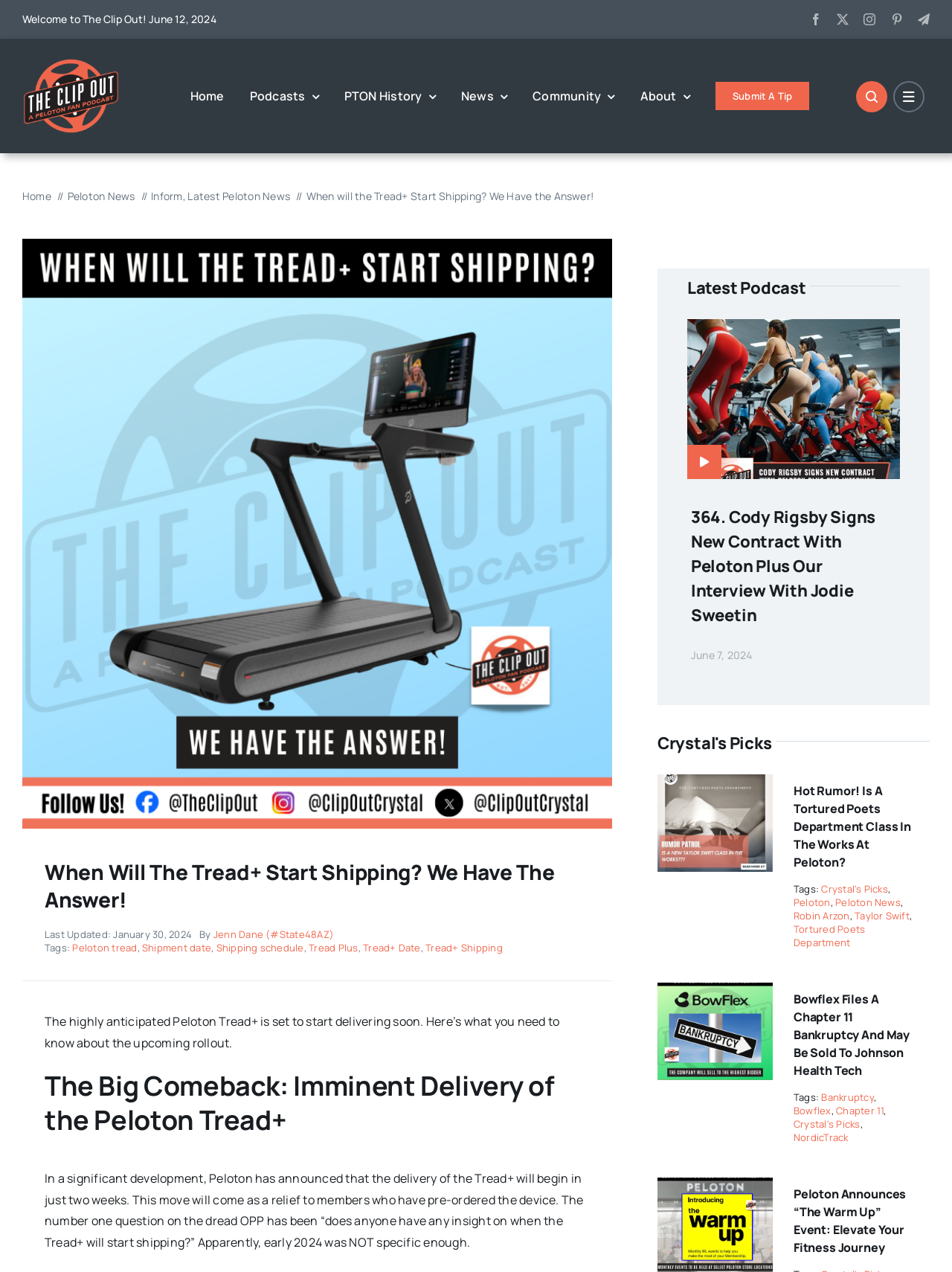Answer the question in one word or a short phrase:
Who is the author of the article 'When Will The Tread+ Start Shipping? We Have The Answer!'?

Jenn Dane